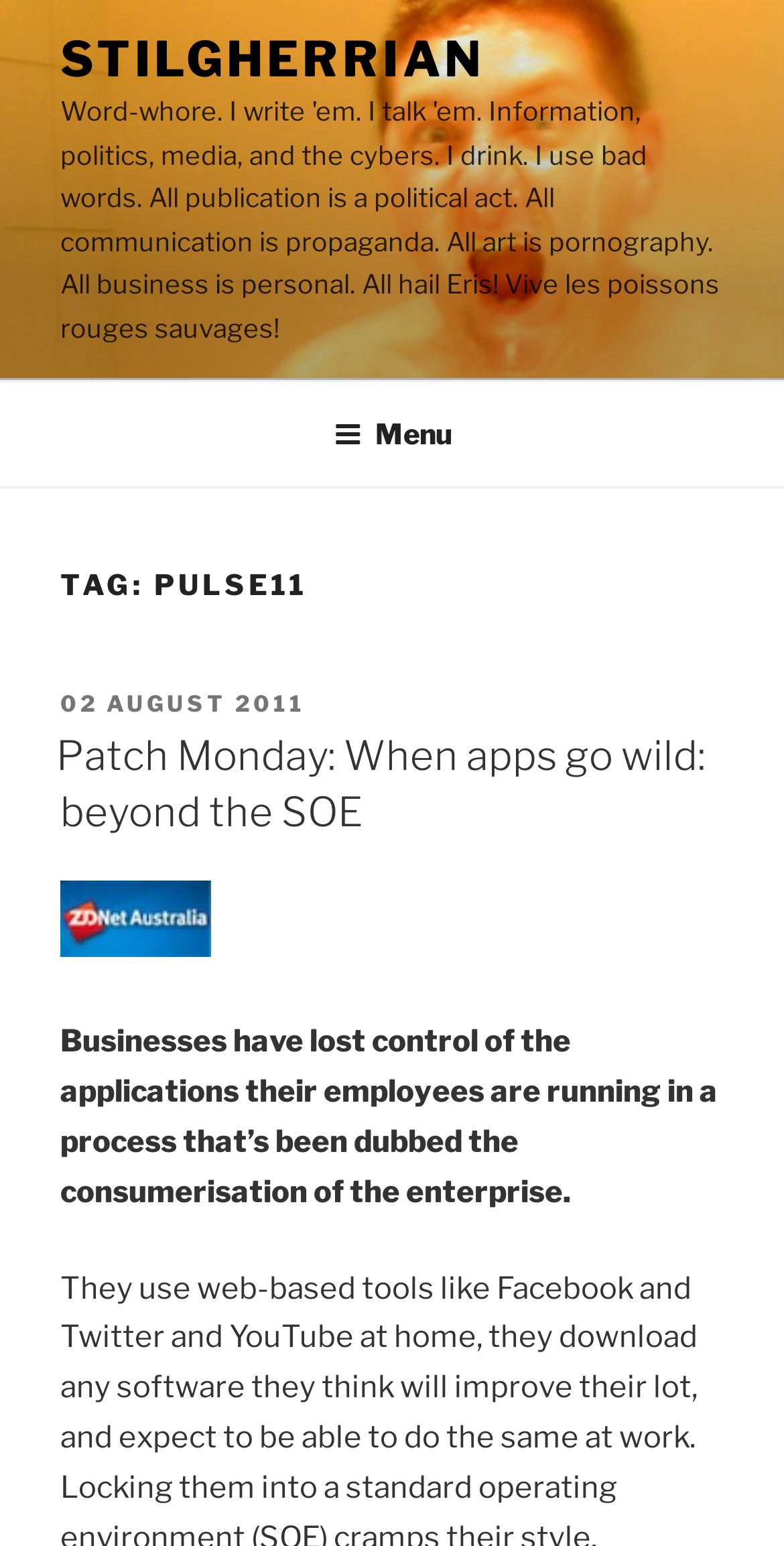What is the title of the latest article?
Give a single word or phrase answer based on the content of the image.

Patch Monday: When apps go wild: beyond the SOE